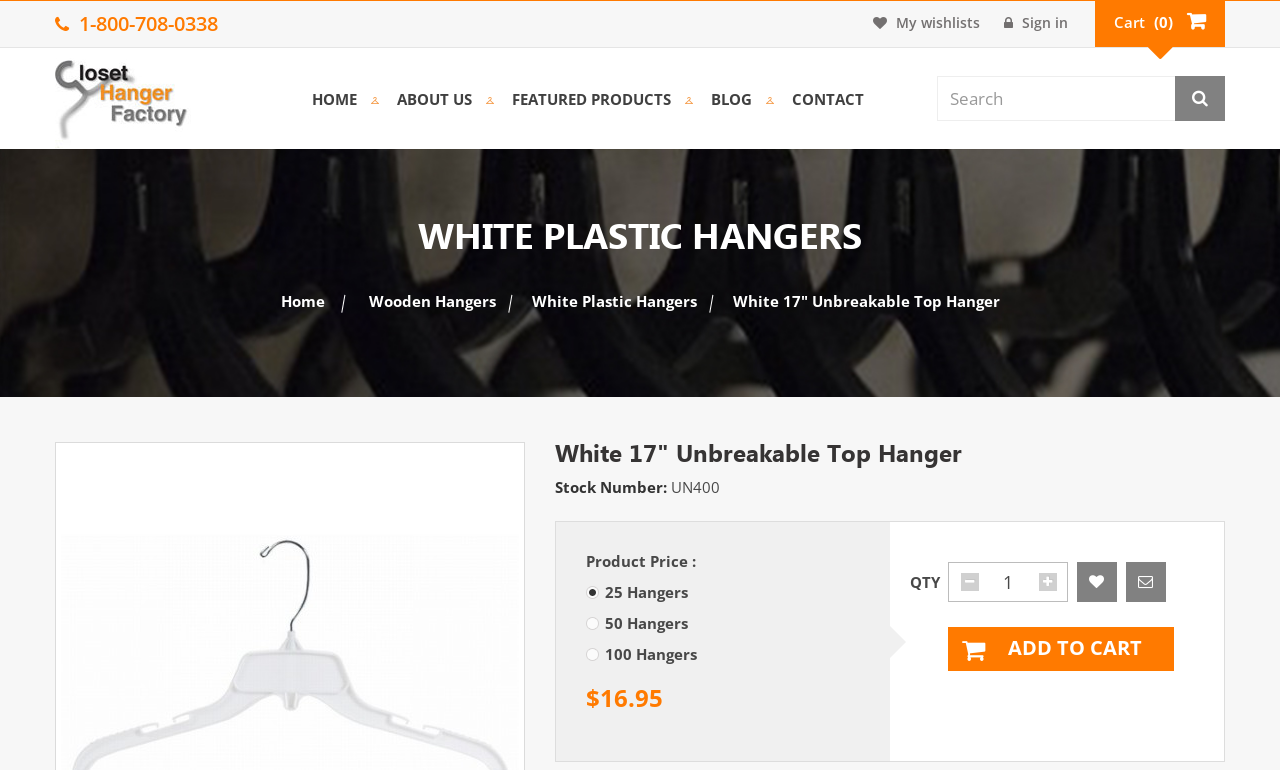Please locate the bounding box coordinates of the region I need to click to follow this instruction: "Access 'On-line Registration'".

None